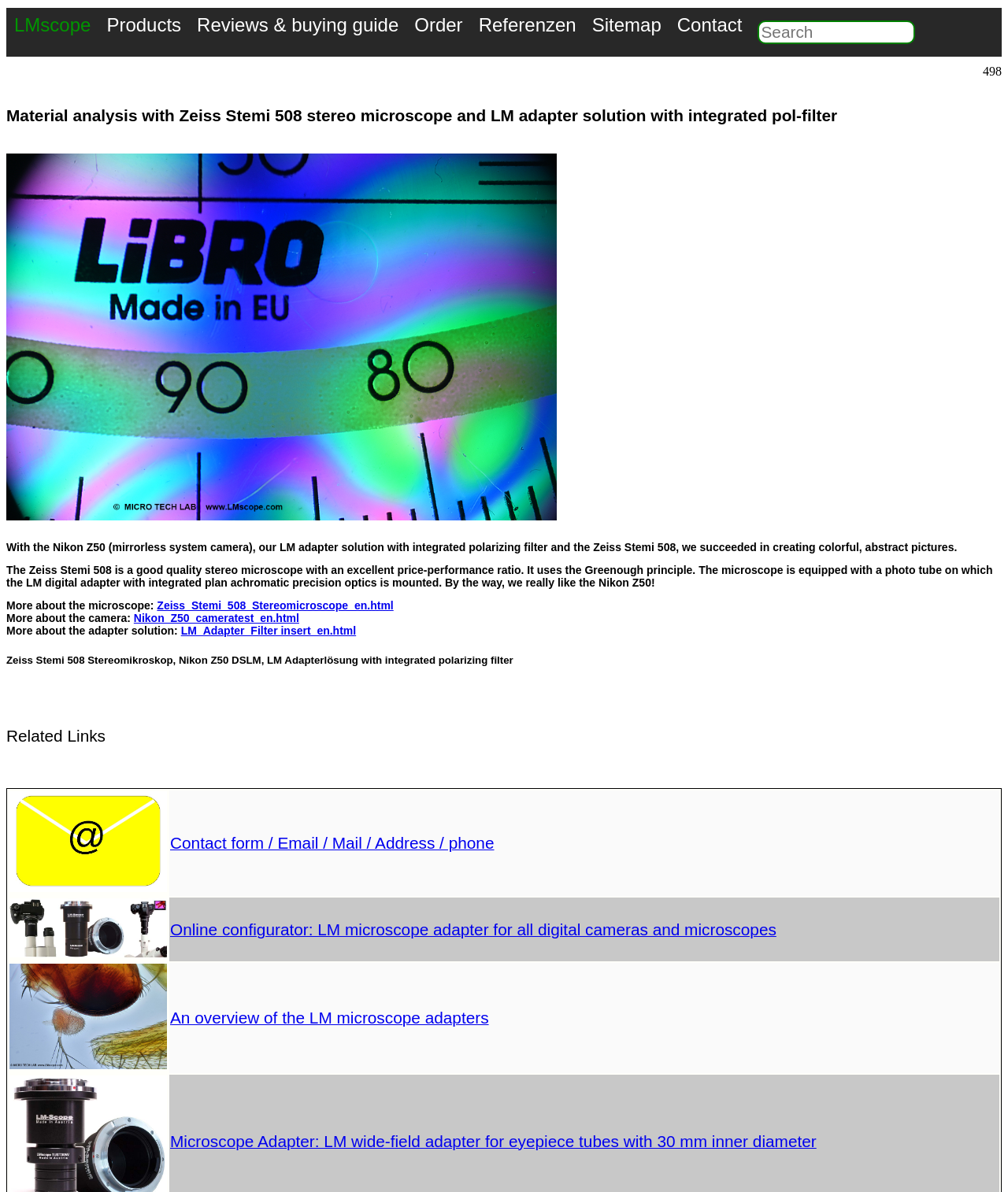Could you find the bounding box coordinates of the clickable area to complete this instruction: "Read about material analysis with Zeiss Stemi 508 stereo microscope and LM adapter solution with integrated pol-filter"?

[0.006, 0.089, 0.994, 0.105]